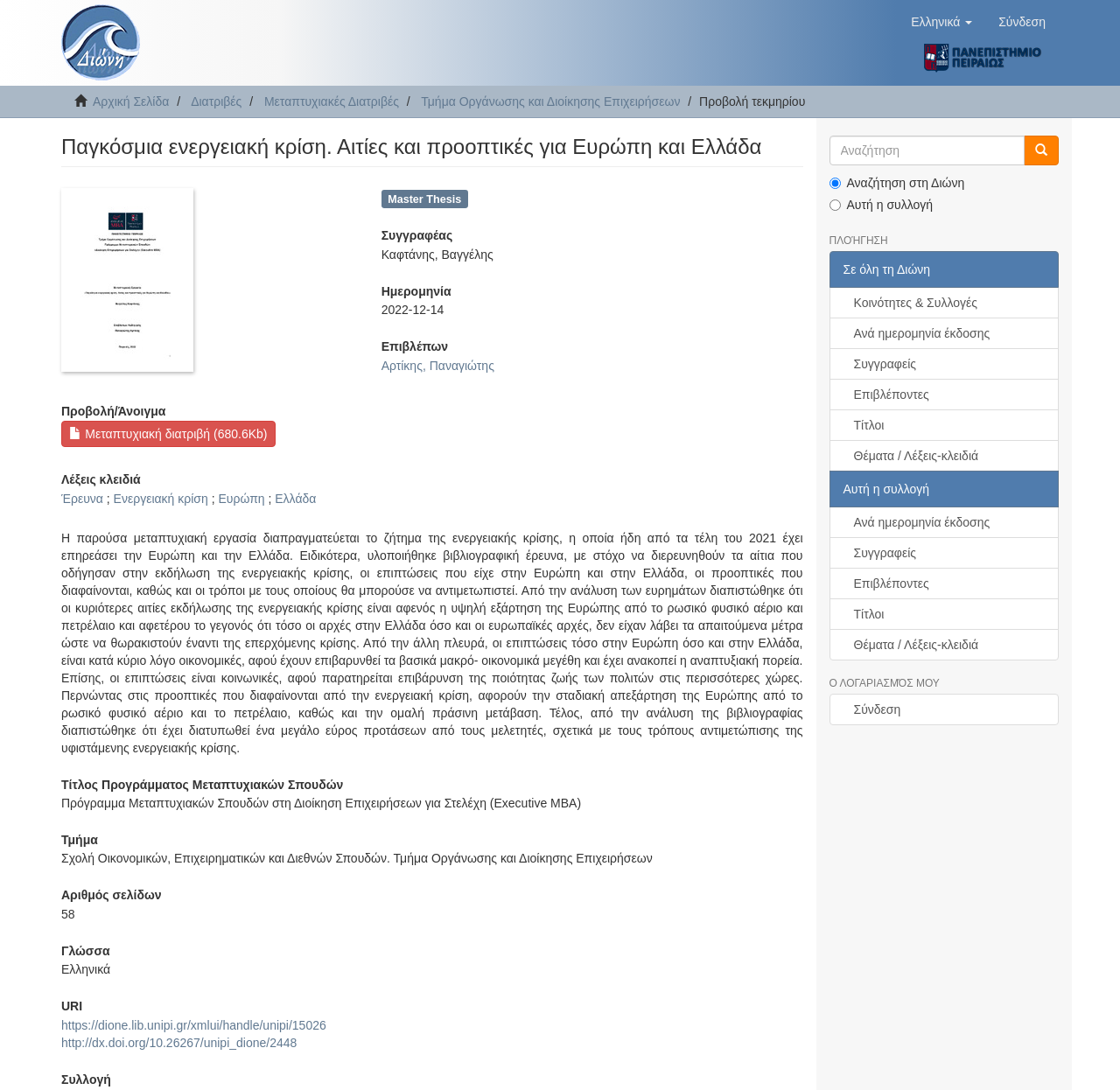What is the date of the thesis?
Based on the screenshot, give a detailed explanation to answer the question.

The date of the thesis can be found in the static text element with the text '2022-12-14' which is located under the heading 'Ημερομηνία'.